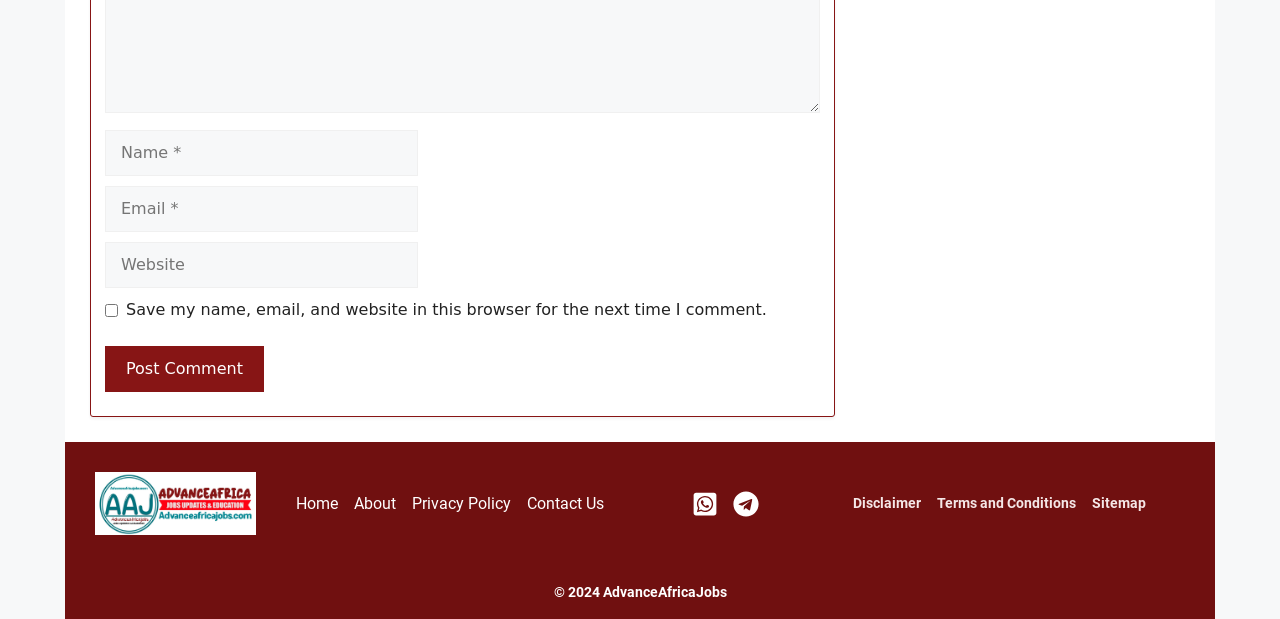Please identify the bounding box coordinates of the element's region that needs to be clicked to fulfill the following instruction: "Visit the Home page". The bounding box coordinates should consist of four float numbers between 0 and 1, i.e., [left, top, right, bottom].

[0.231, 0.795, 0.264, 0.833]